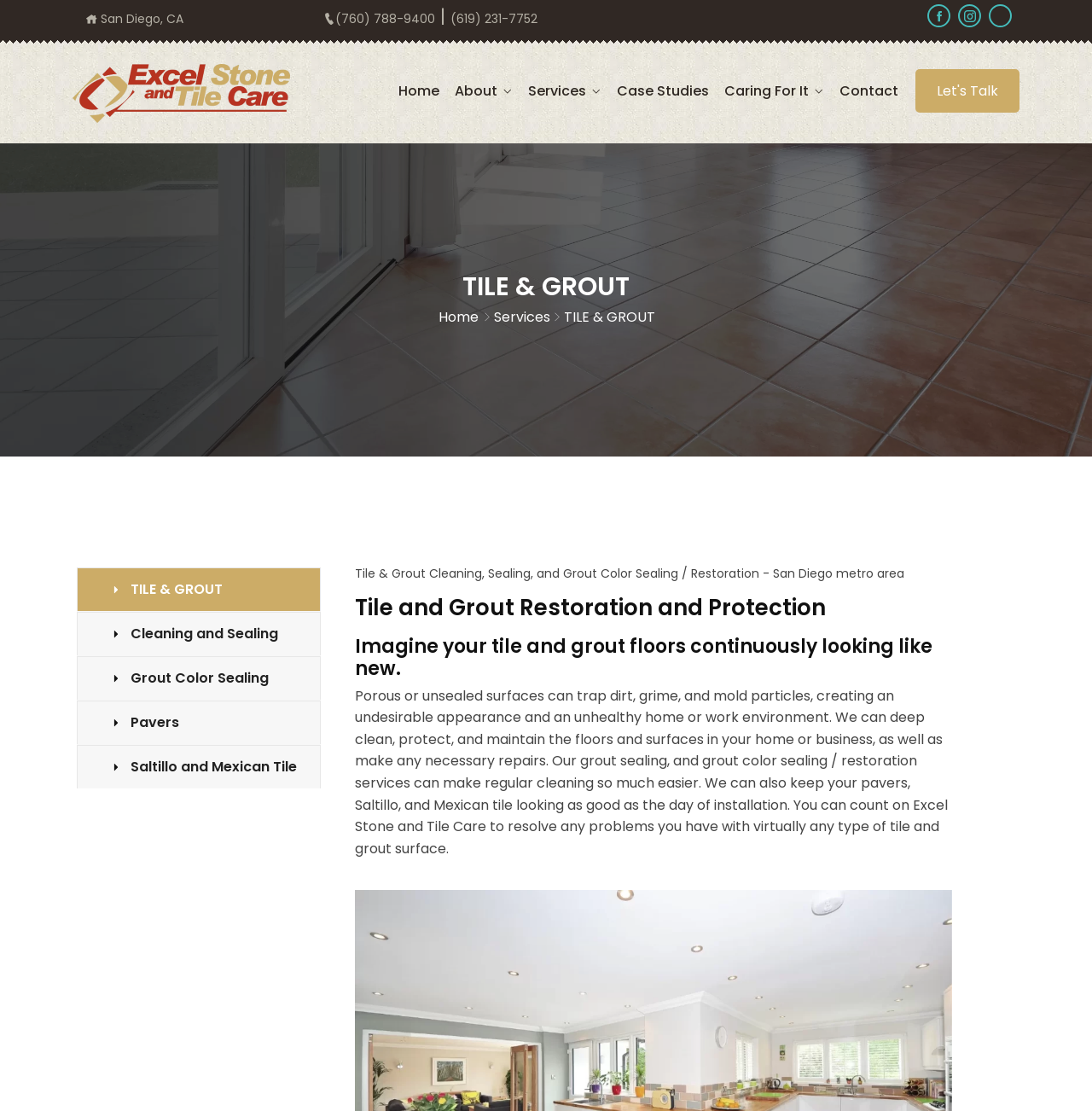Highlight the bounding box coordinates of the element you need to click to perform the following instruction: "Go to the Home page."

[0.365, 0.072, 0.402, 0.092]